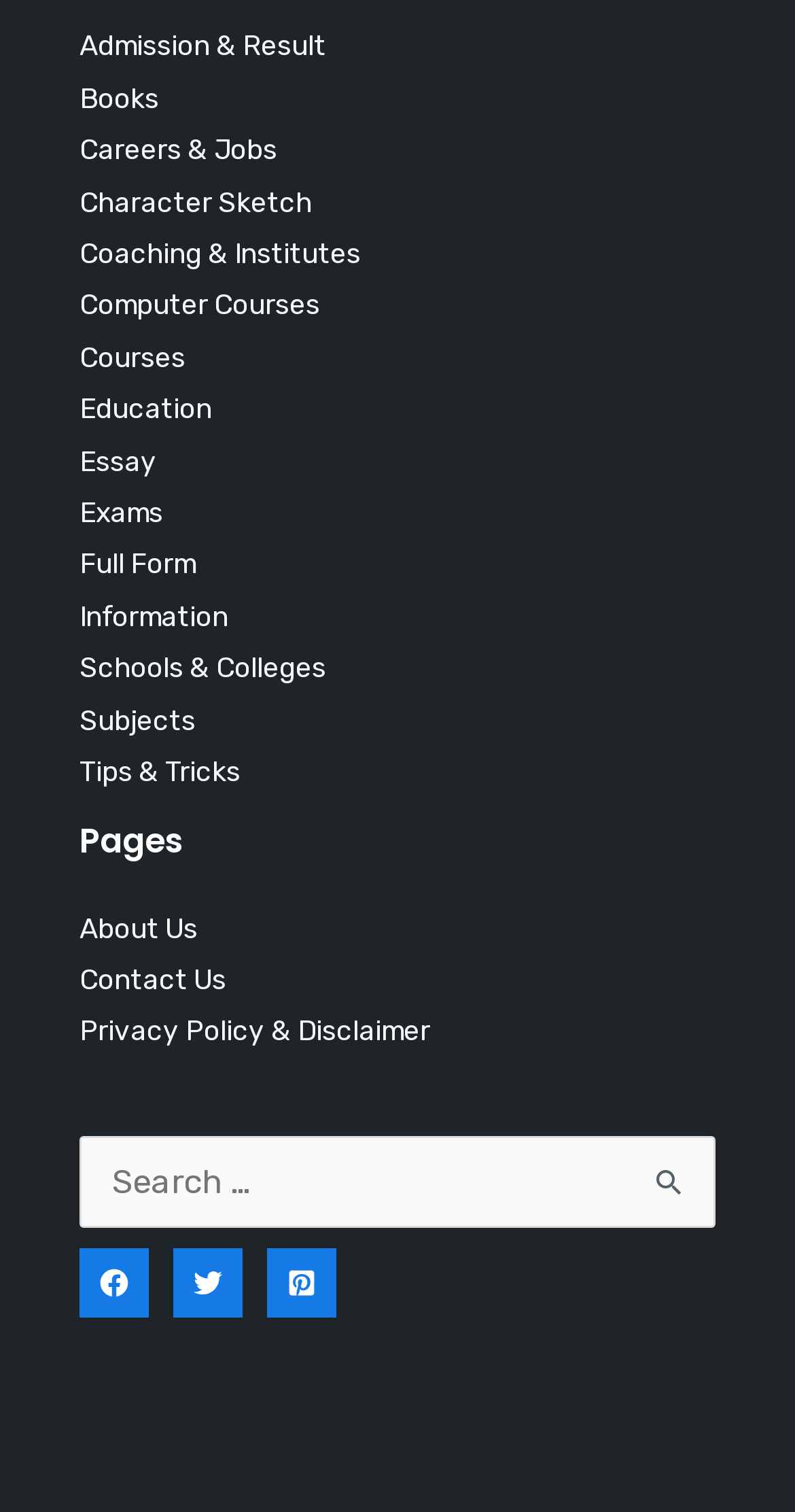Locate the bounding box coordinates of the element to click to perform the following action: 'Edit this page'. The coordinates should be given as four float values between 0 and 1, in the form of [left, top, right, bottom].

None